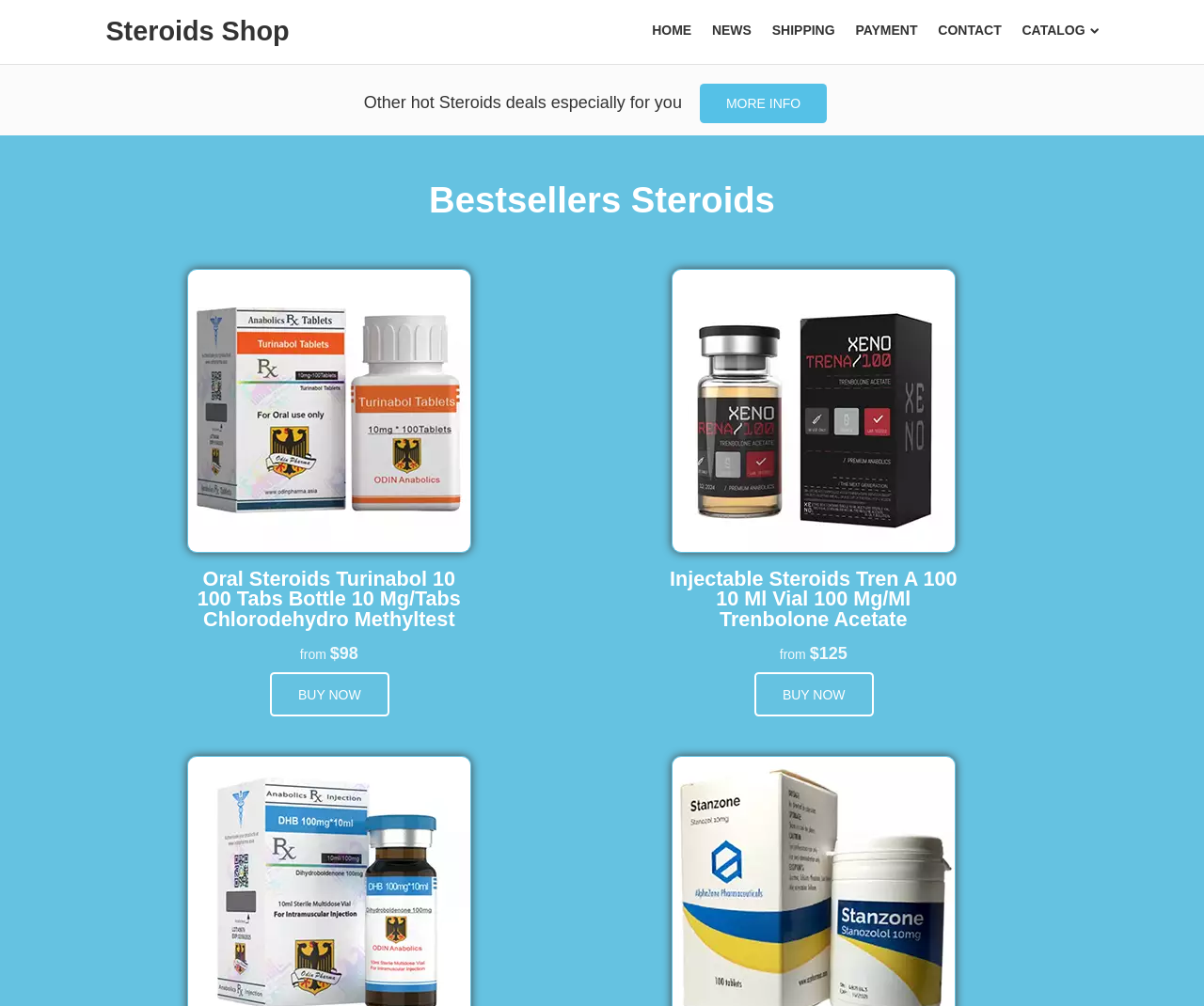Find the bounding box coordinates for the UI element whose description is: "More info". The coordinates should be four float numbers between 0 and 1, in the format [left, top, right, bottom].

[0.581, 0.083, 0.687, 0.123]